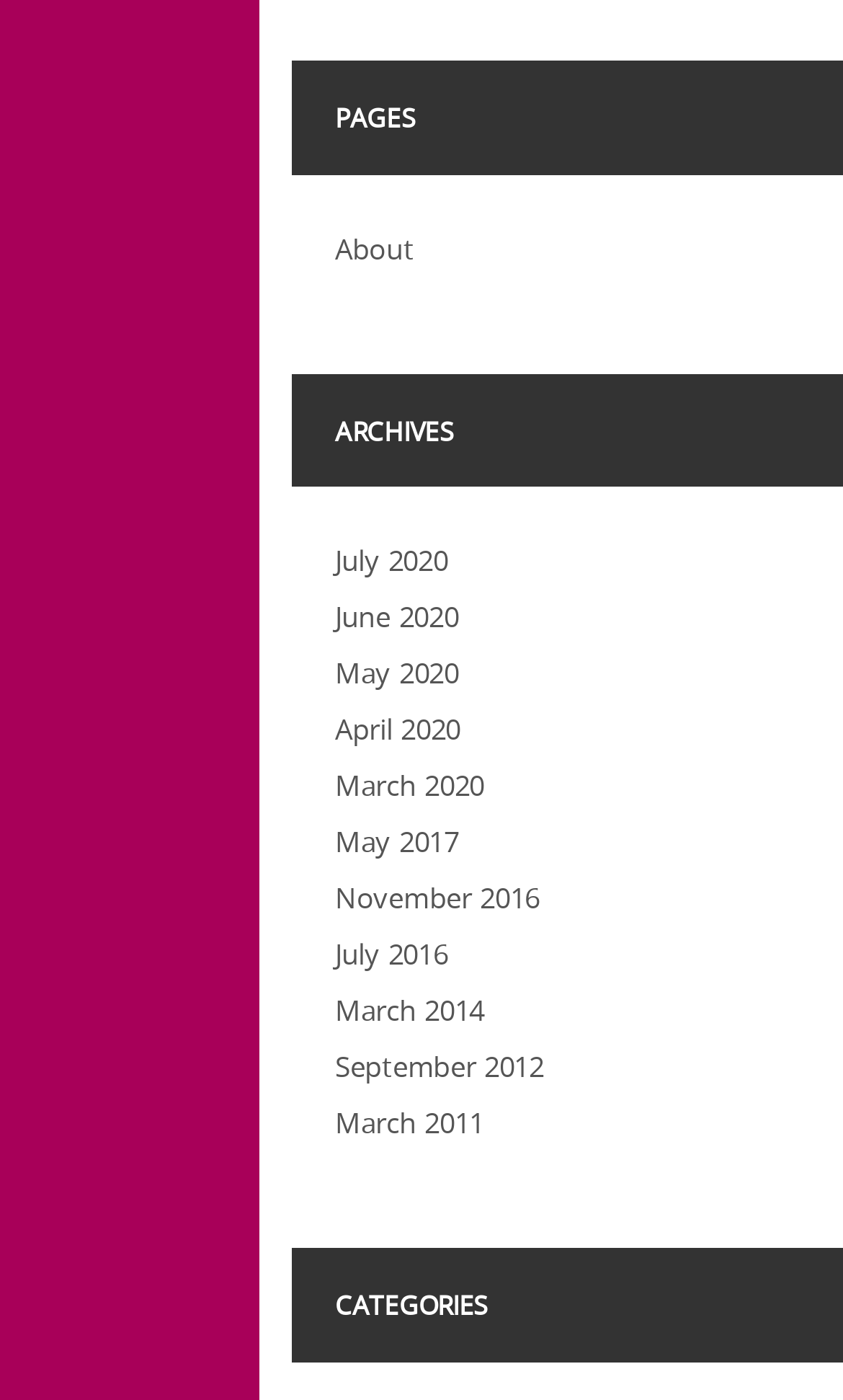Specify the bounding box coordinates of the area to click in order to execute this command: 'go to July 2020 archive'. The coordinates should consist of four float numbers ranging from 0 to 1, and should be formatted as [left, top, right, bottom].

[0.397, 0.387, 0.531, 0.414]